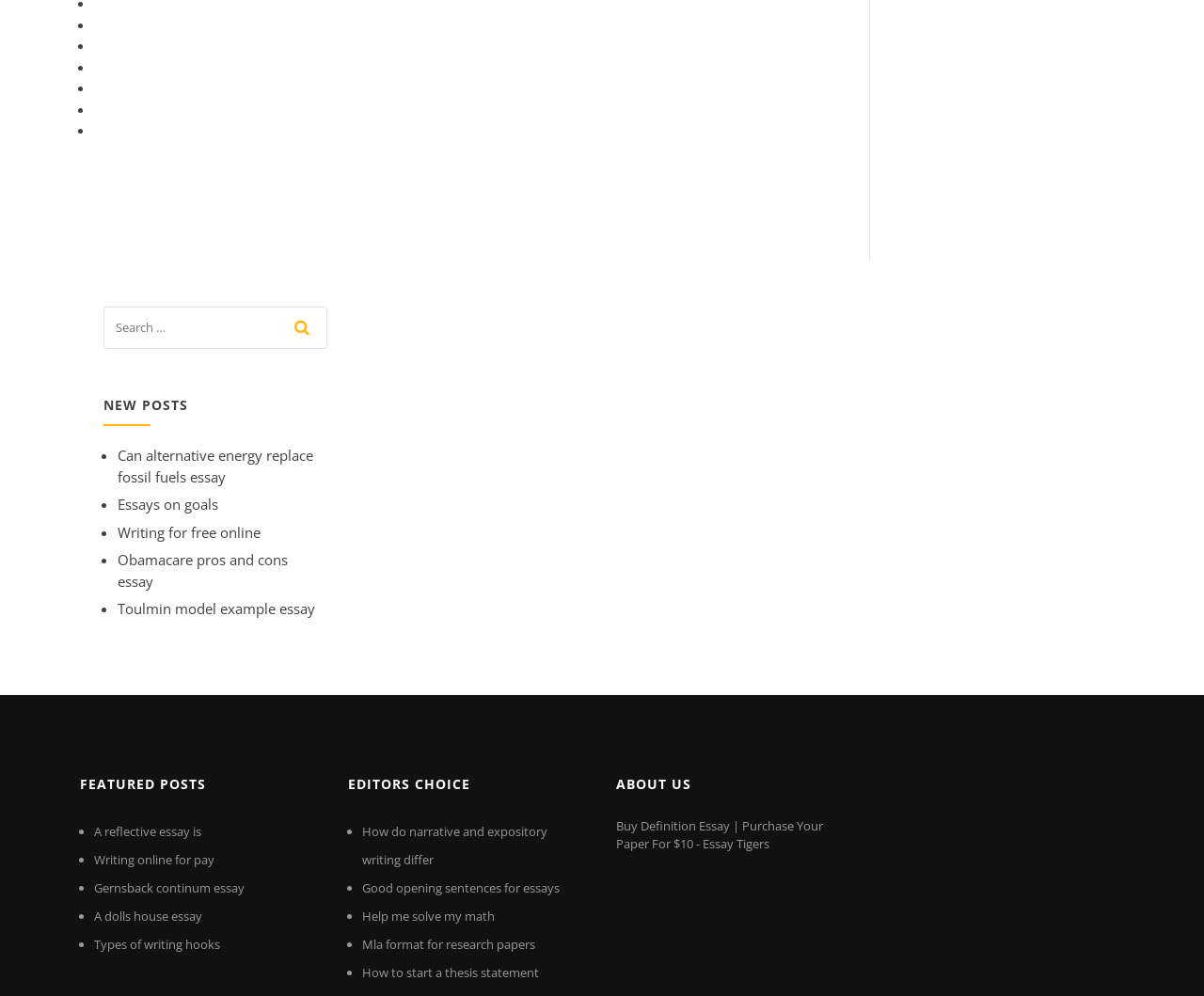Pinpoint the bounding box coordinates for the area that should be clicked to perform the following instruction: "read the 'ABOUT US' page".

[0.512, 0.768, 0.711, 0.806]